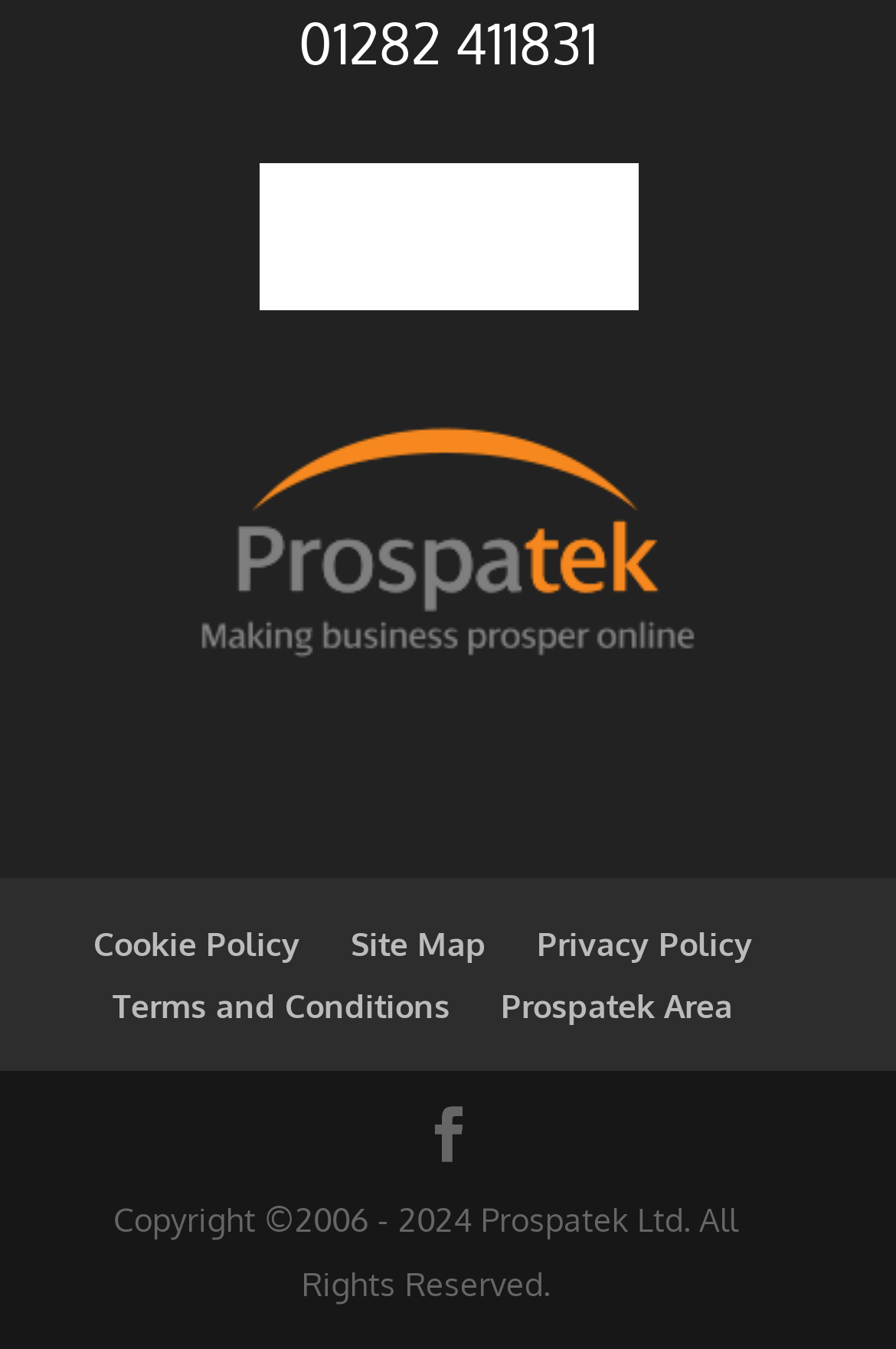Show the bounding box coordinates for the element that needs to be clicked to execute the following instruction: "click Bob Clubs". Provide the coordinates in the form of four float numbers between 0 and 1, i.e., [left, top, right, bottom].

[0.288, 0.192, 0.712, 0.221]